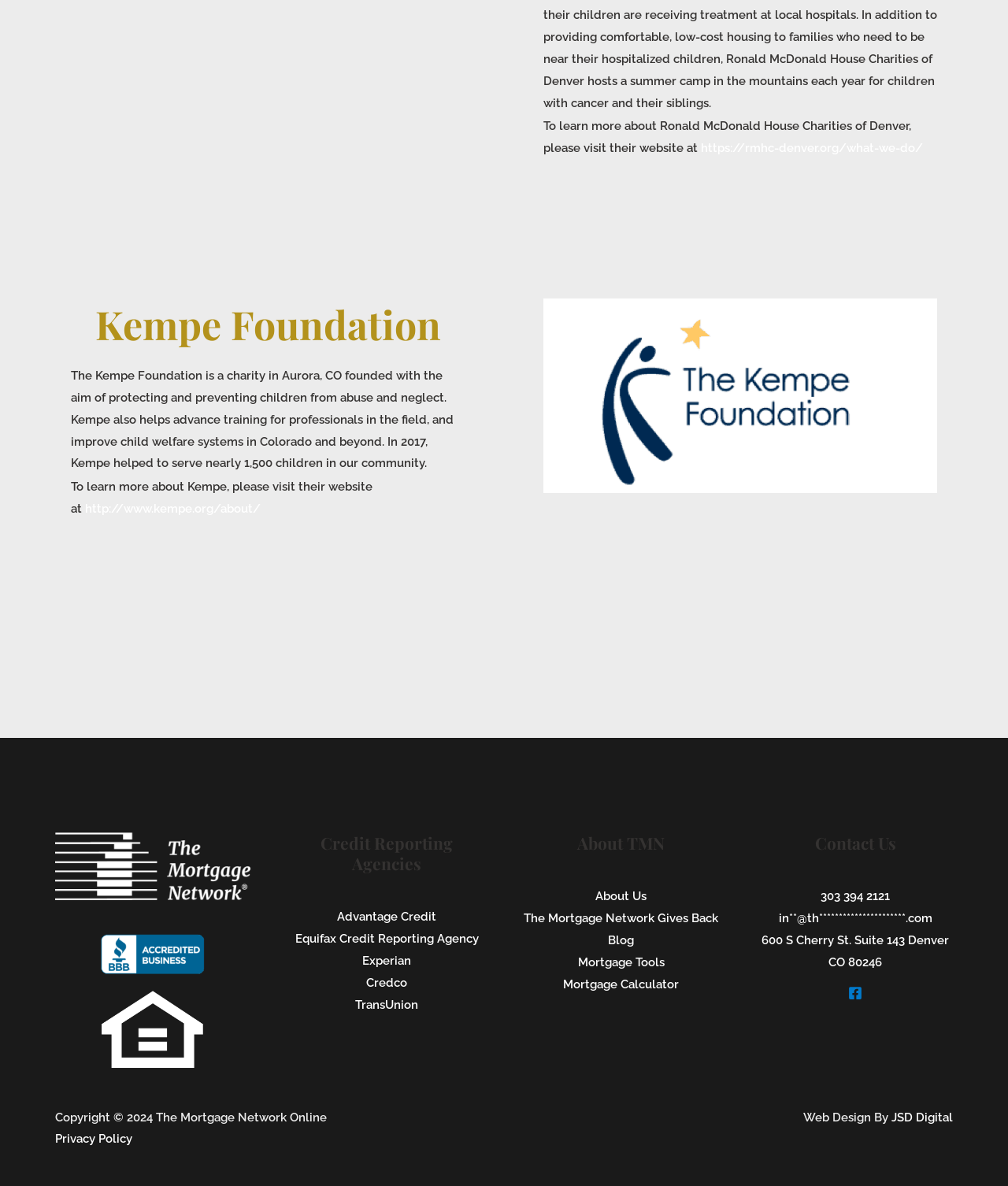Using the description "303 394 2121", locate and provide the bounding box of the UI element.

[0.814, 0.75, 0.883, 0.762]